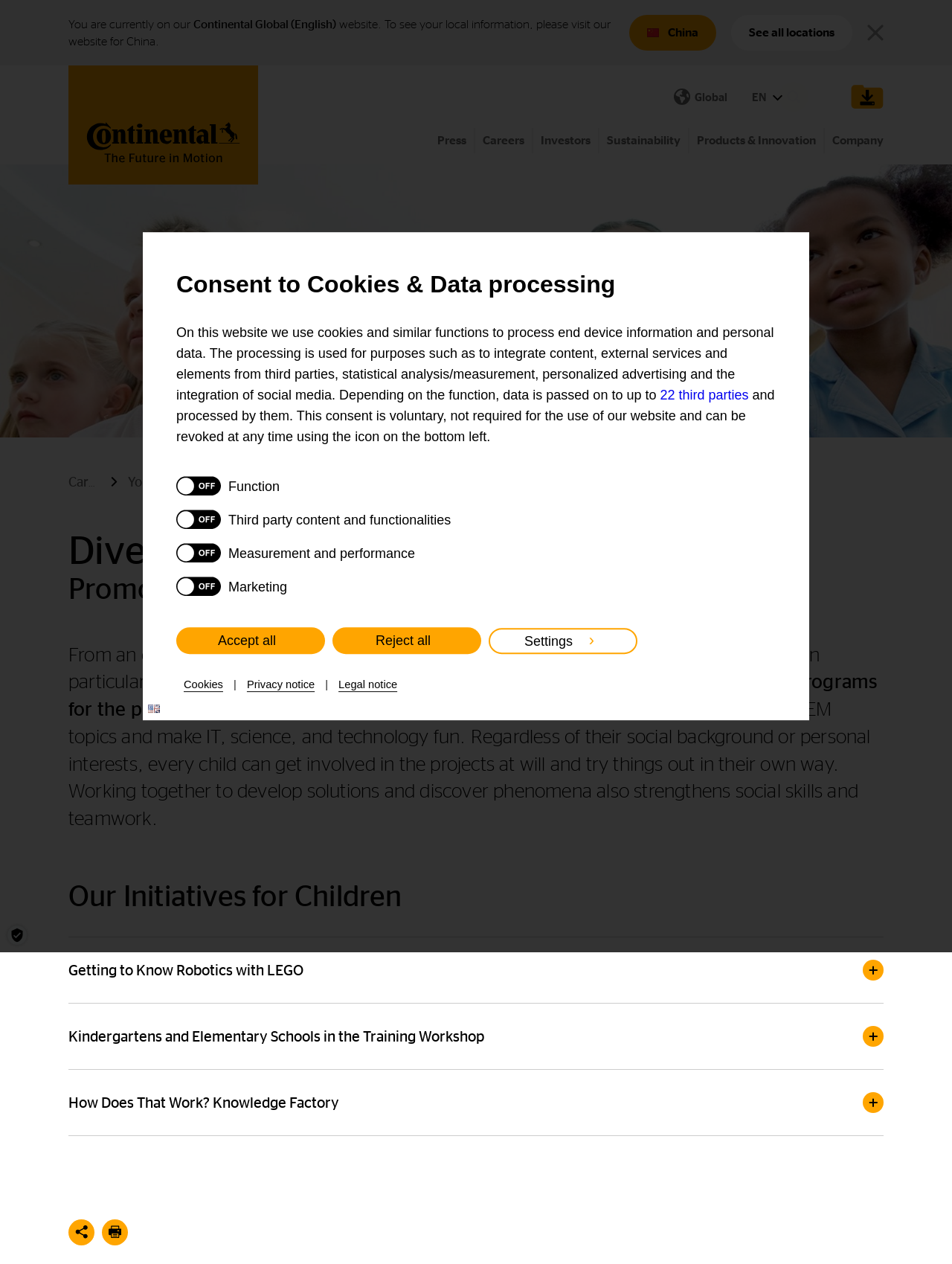Identify and provide the bounding box for the element described by: "Apprenticeship & Dual Study Programs".

[0.24, 0.376, 0.476, 0.387]